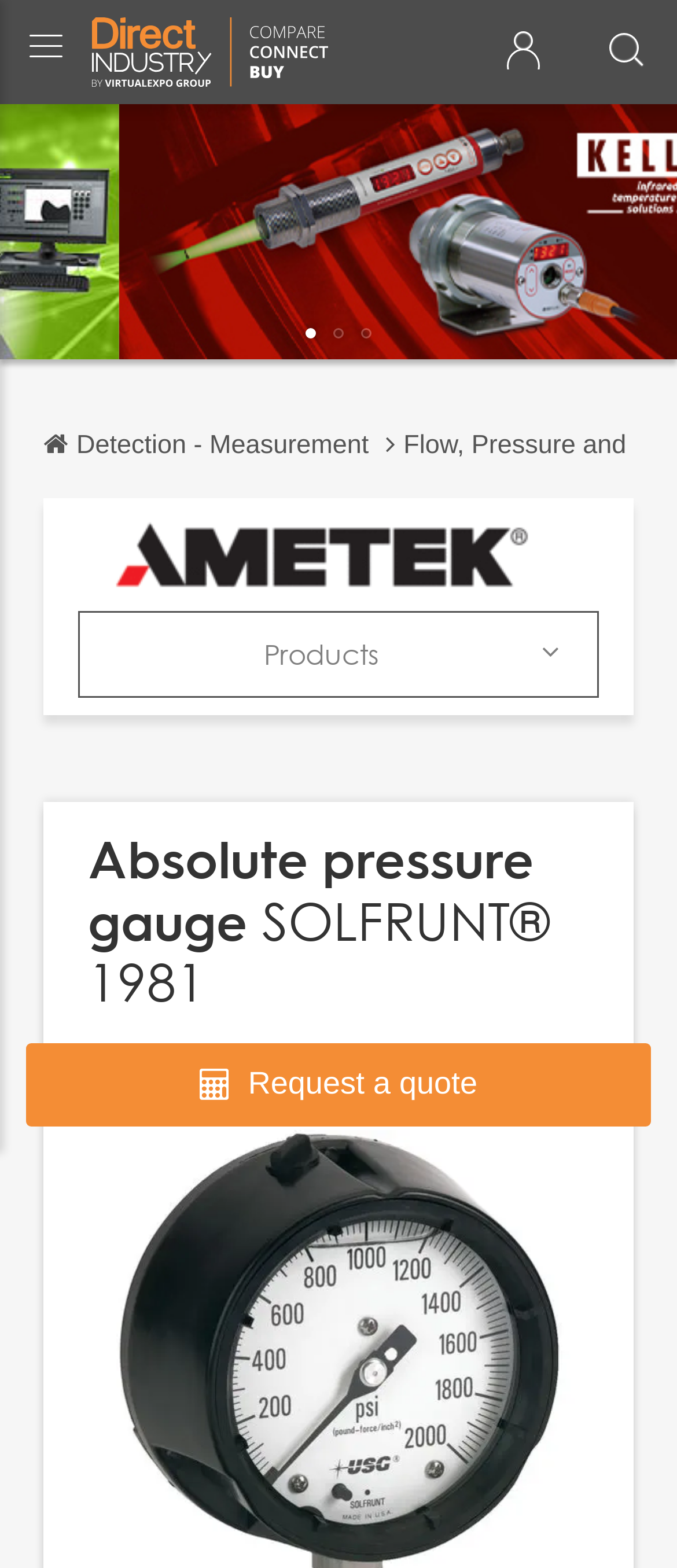What is the parent company of AMETEK PMT Products?
Please provide a single word or phrase based on the screenshot.

AMETEK